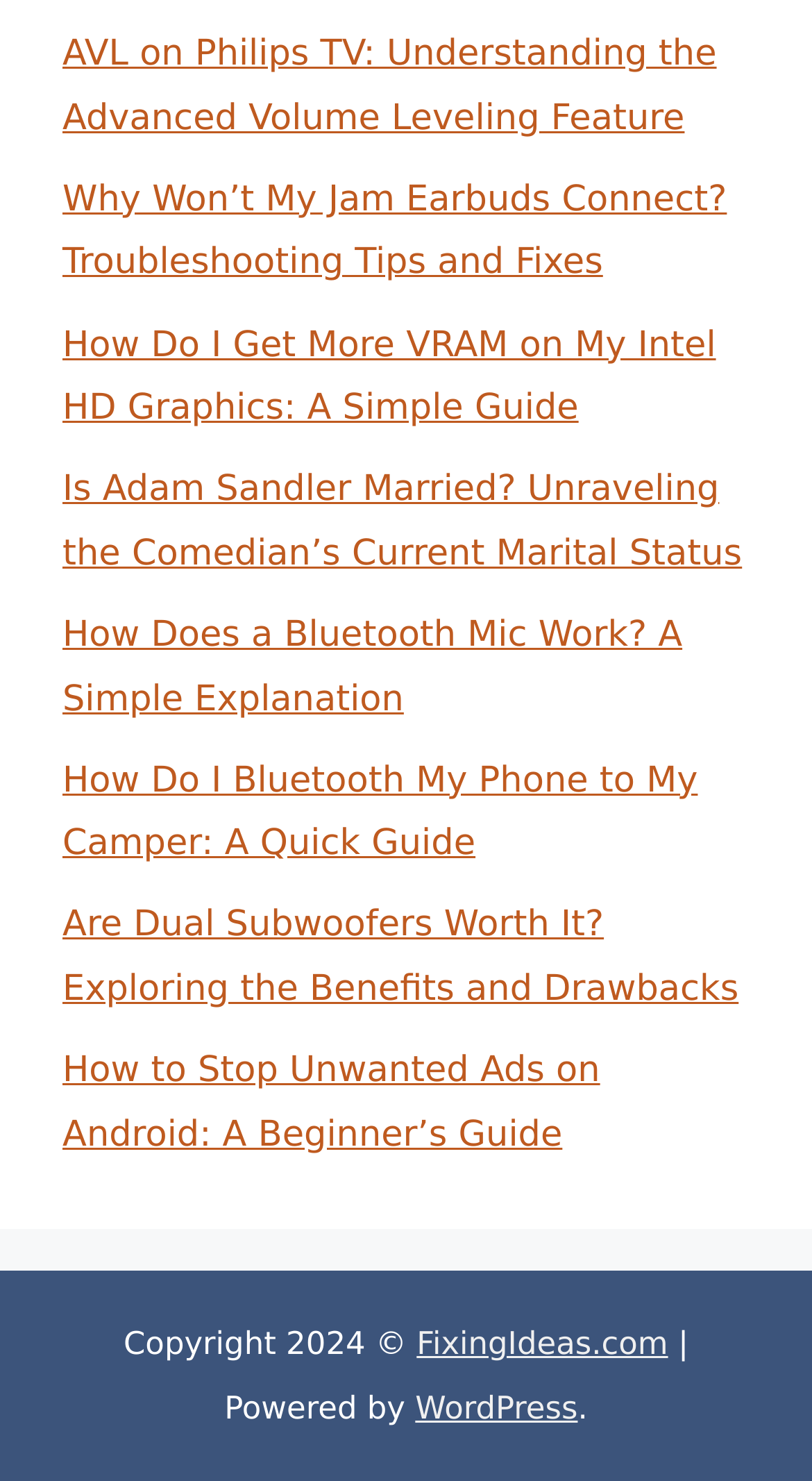Please determine the bounding box coordinates, formatted as (top-left x, top-left y, bottom-right x, bottom-right y), with all values as floating point numbers between 0 and 1. Identify the bounding box of the region described as: 1

None